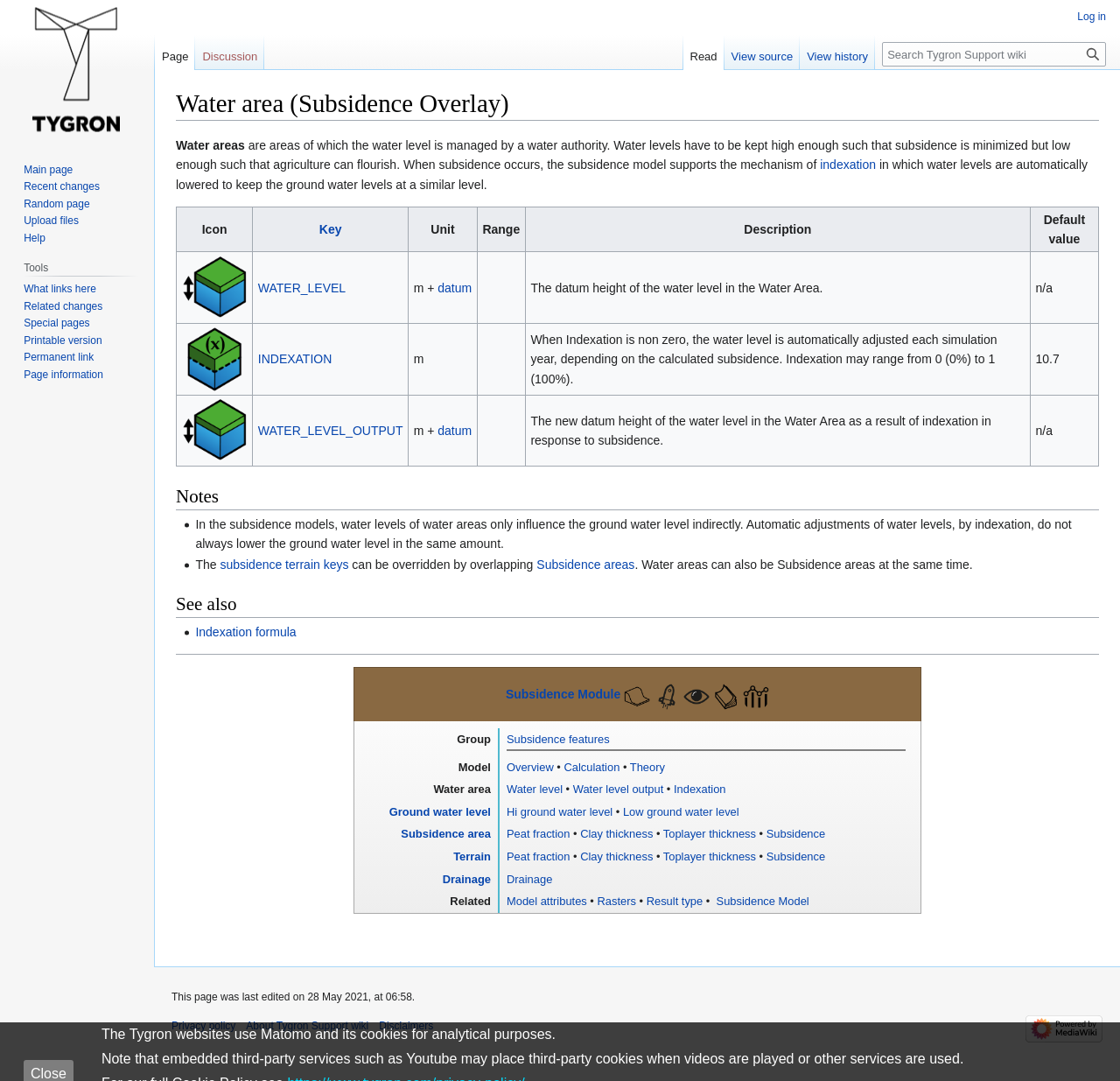Determine the bounding box coordinates of the area to click in order to meet this instruction: "Click on the 'Subsidence Overlay getting started' link".

[0.584, 0.627, 0.607, 0.657]